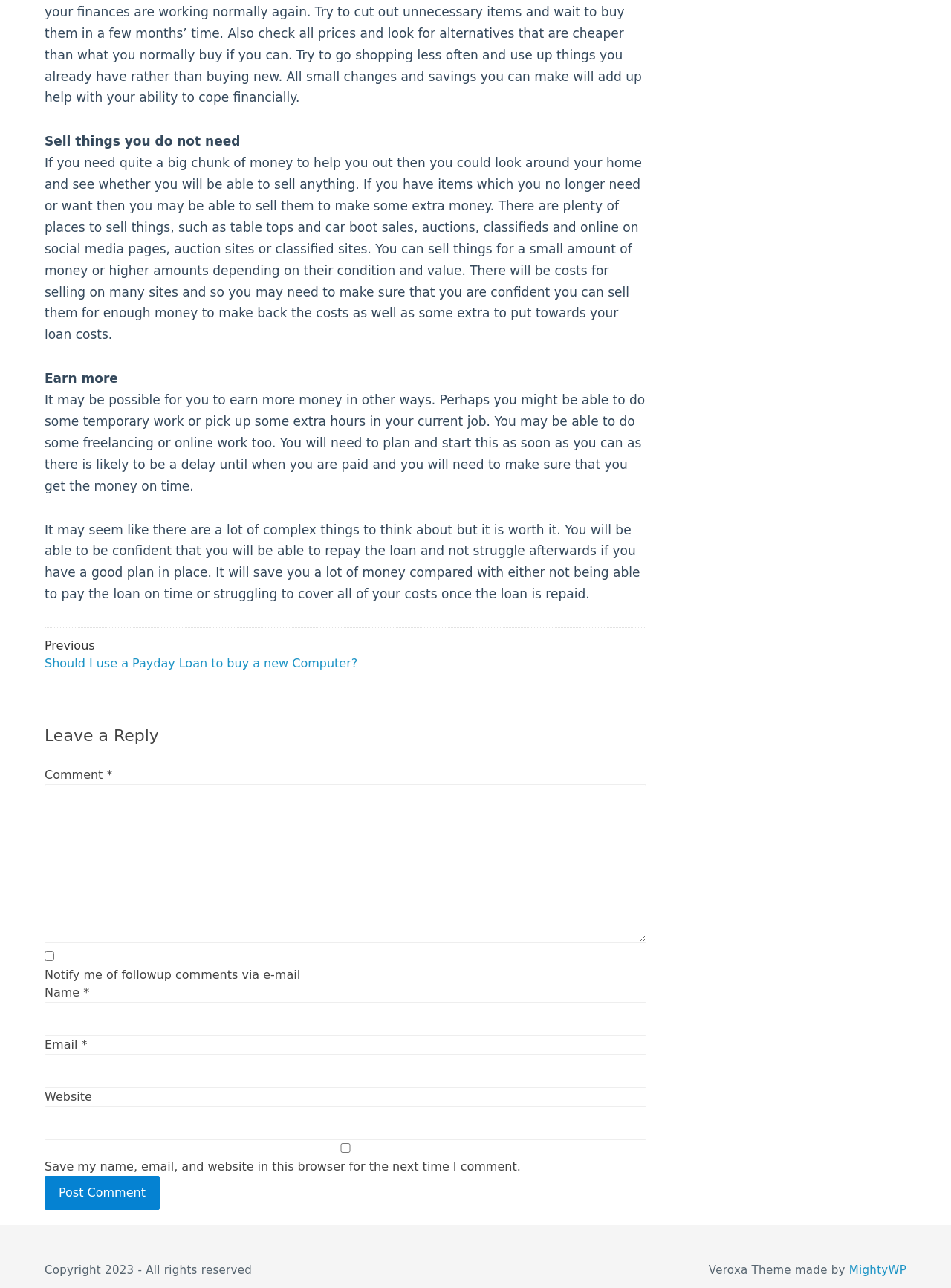Pinpoint the bounding box coordinates of the clickable area needed to execute the instruction: "Enter your name in the 'Name' field". The coordinates should be specified as four float numbers between 0 and 1, i.e., [left, top, right, bottom].

[0.047, 0.778, 0.68, 0.804]